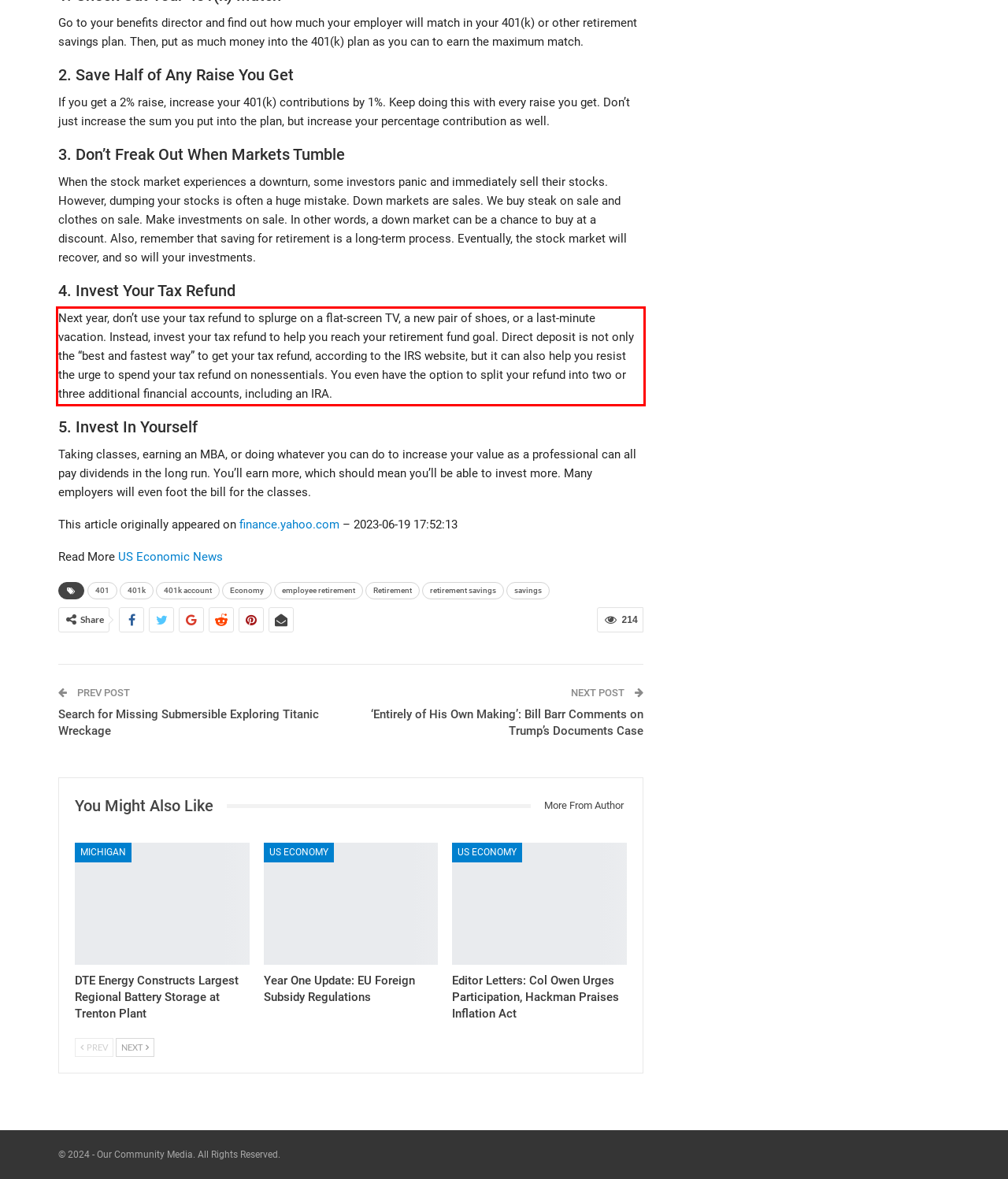From the given screenshot of a webpage, identify the red bounding box and extract the text content within it.

Next year, don’t use your tax refund to splurge on a flat-screen TV, a new pair of shoes, or a last-minute vacation. Instead, invest your tax refund to help you reach your retirement fund goal. Direct deposit is not only the “best and fastest way” to get your tax refund, according to the IRS website, but it can also help you resist the urge to spend your tax refund on nonessentials. You even have the option to split your refund into two or three additional financial accounts, including an IRA.